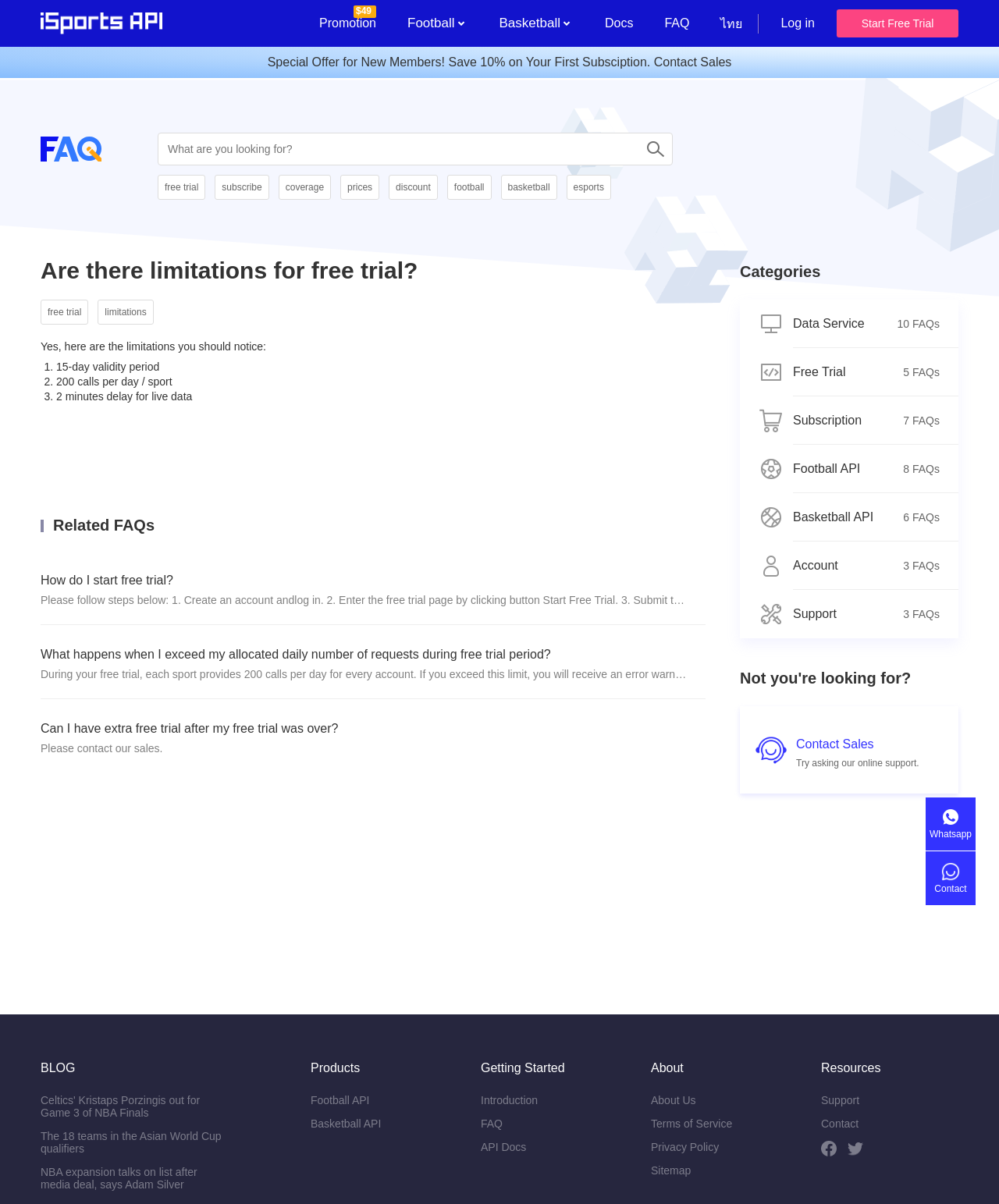What is the position of the 'Contact Sales' button on the webpage?
Based on the image, give a one-word or short phrase answer.

Bottom right